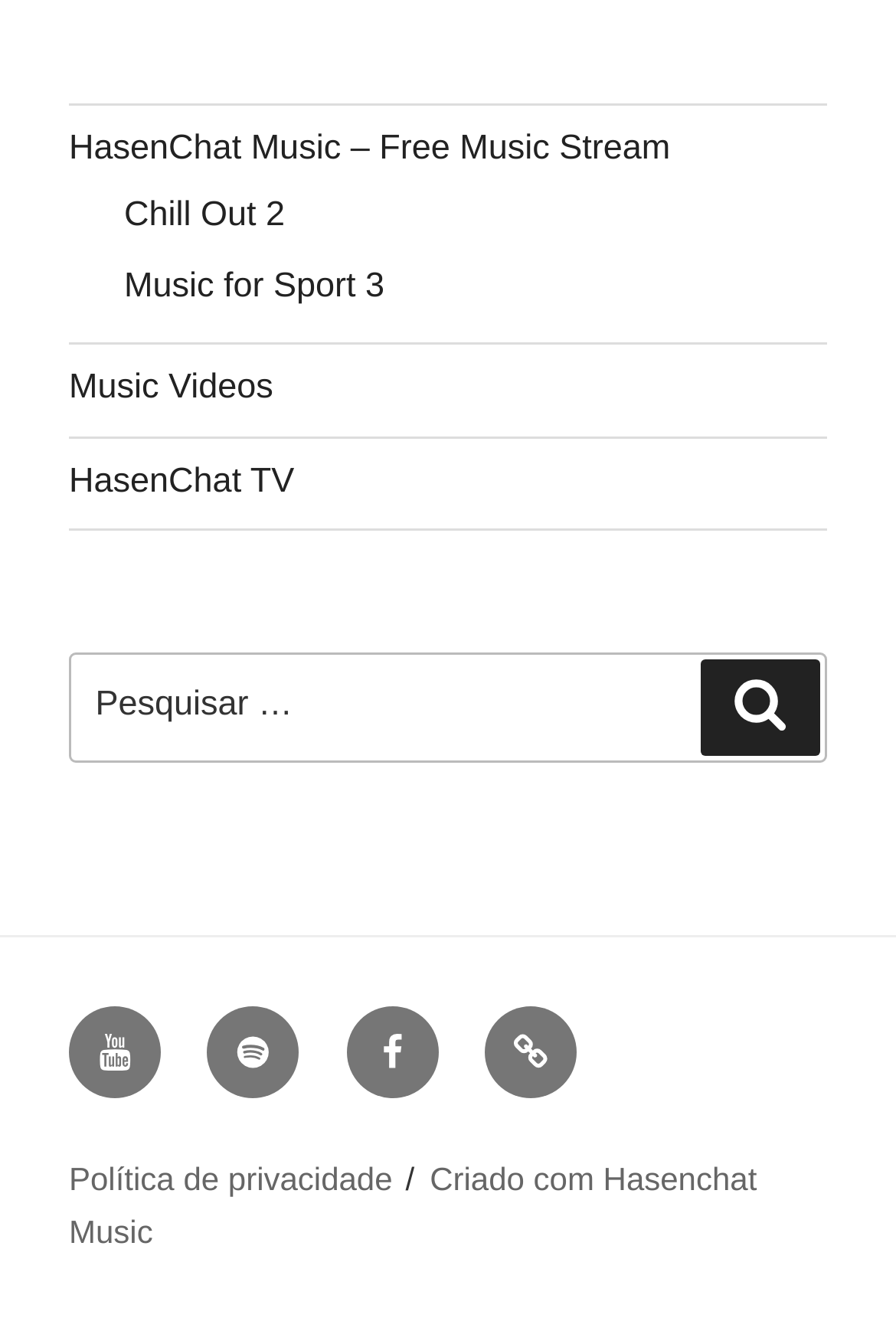Identify the bounding box coordinates of the specific part of the webpage to click to complete this instruction: "Watch Music Videos".

[0.077, 0.274, 0.305, 0.303]